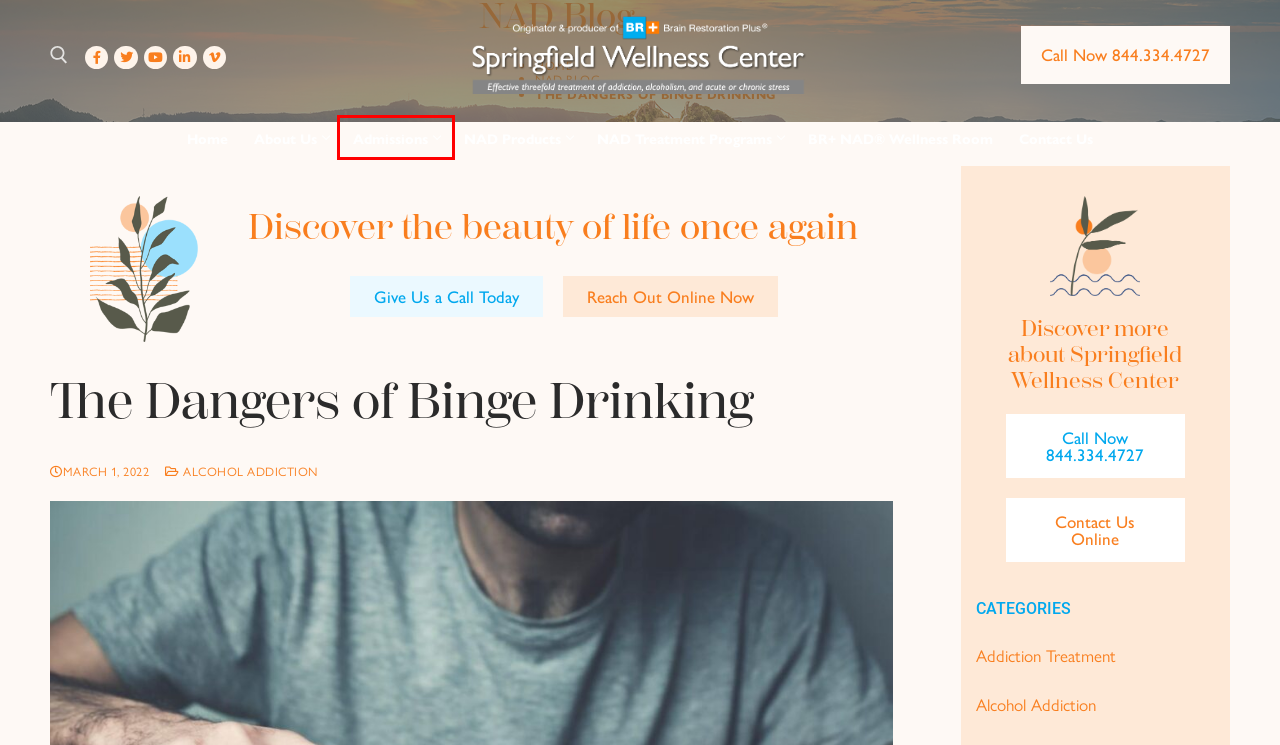You are presented with a screenshot of a webpage containing a red bounding box around a particular UI element. Select the best webpage description that matches the new webpage after clicking the element within the bounding box. Here are the candidates:
A. NAD Blog | Springfield Wellness Center | Louisiana
B. NAD Treatment Programs | Springfield Wellness Center
C. BR+ NAD® Wellness Room | Springfield Wellness Center
D. Admissions | Springfield Wellness Center in Louisiana
E. Addiction Treatment Category Archives | Springfield Wellness Center
F. NAD Products | NAD for Wellness Products | Louisiana
G. Contact Springfield Wellness Center | Springfield, Louisiana
H. About Springfield Wellness Center | NAD Treatment in LA

D